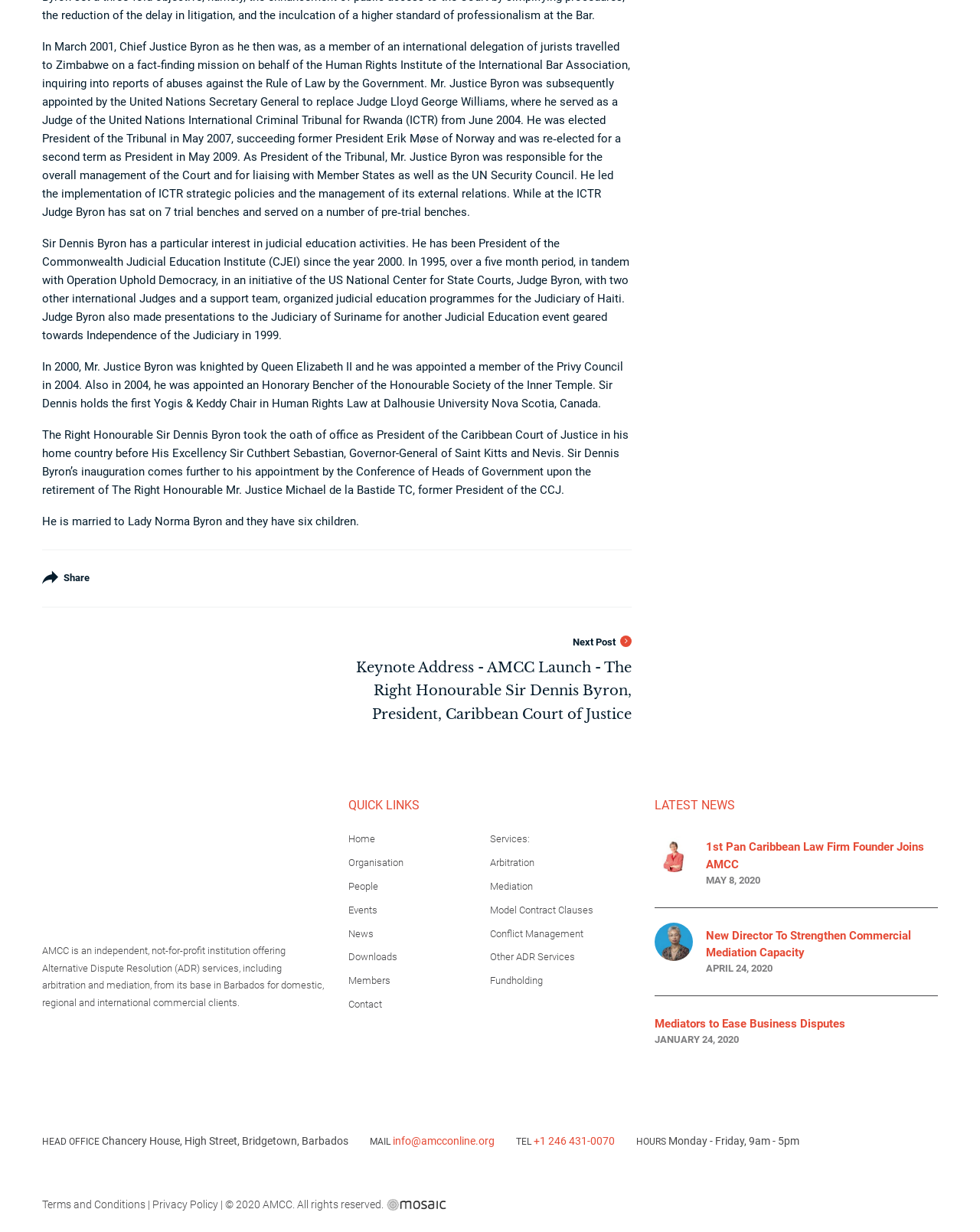What is the location of the AMCC head office?
Please provide a detailed and thorough answer to the question.

The text provides the address of the AMCC head office, which is Chancery House, High Street, Bridgetown, Barbados.